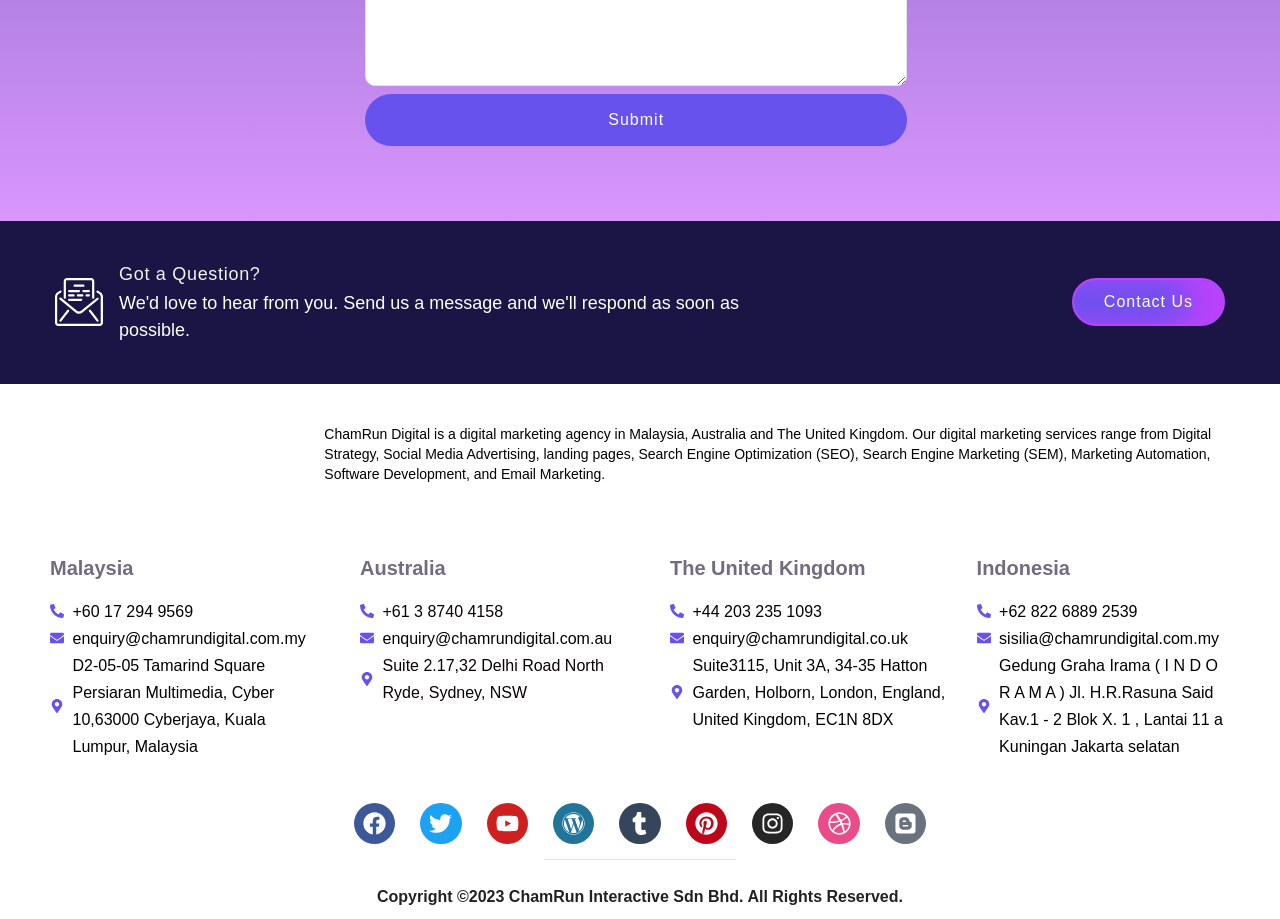Provide a brief response in the form of a single word or phrase:
What is the country where the Australia office is located?

Australia